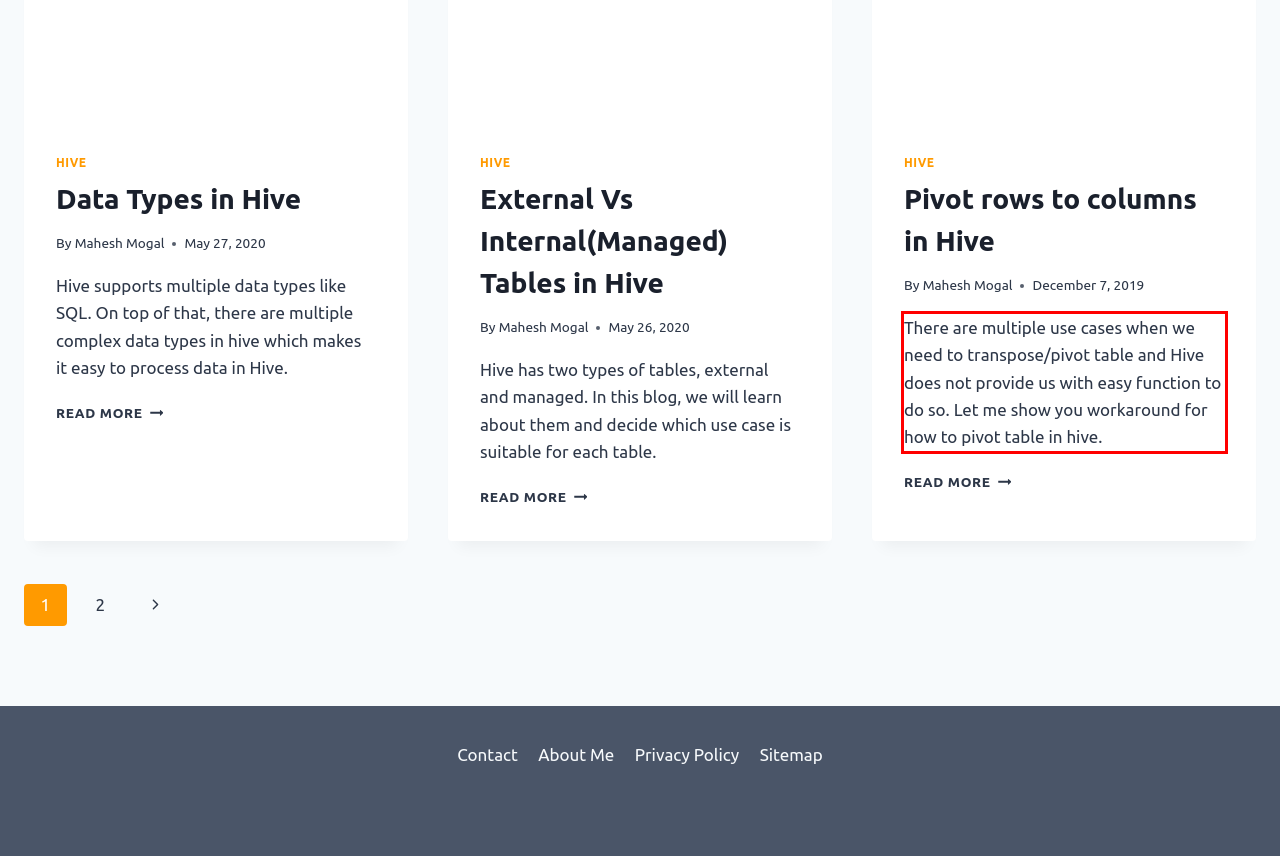Given a webpage screenshot with a red bounding box, perform OCR to read and deliver the text enclosed by the red bounding box.

There are multiple use cases when we need to transpose/pivot table and Hive does not provide us with easy function to do so. Let me show you workaround for how to pivot table in hive.